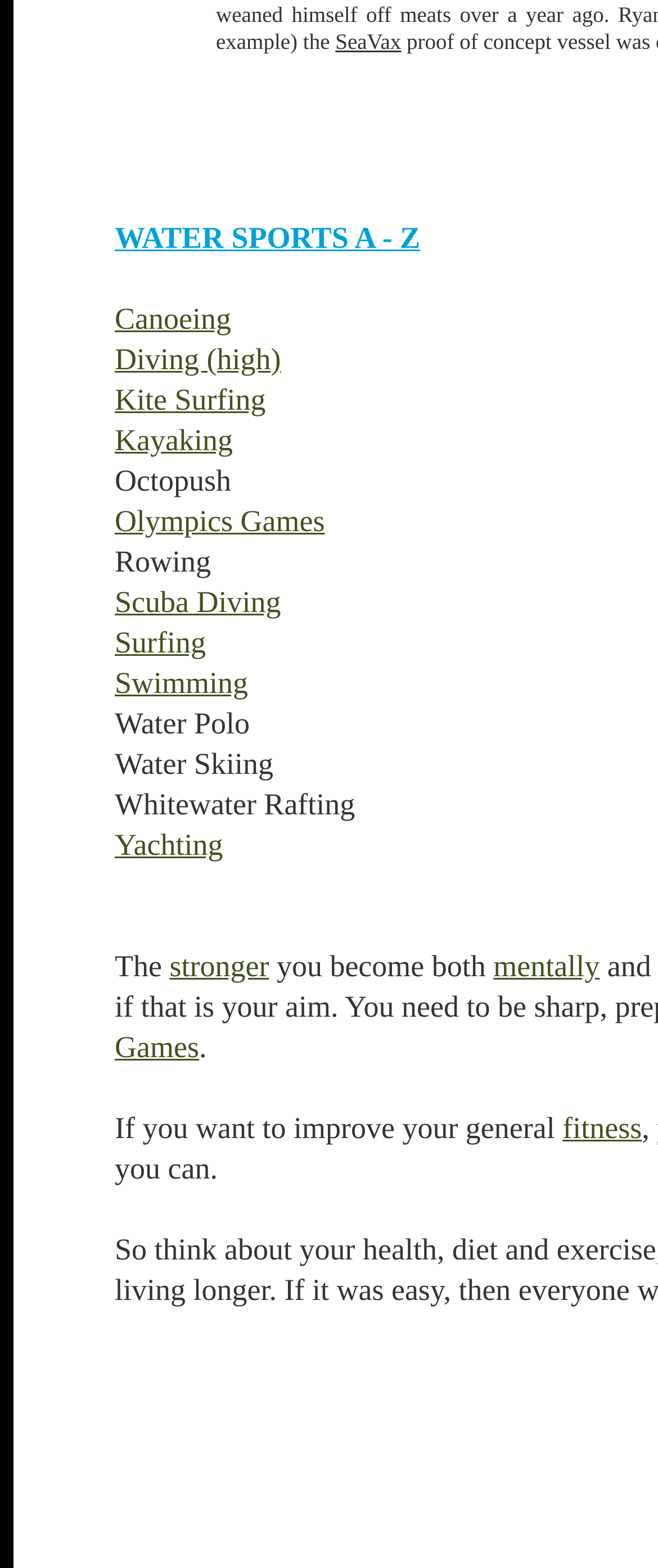Find the bounding box of the UI element described as: "Diving (high)". The bounding box coordinates should be given as four float values between 0 and 1, i.e., [left, top, right, bottom].

[0.174, 0.218, 0.427, 0.24]